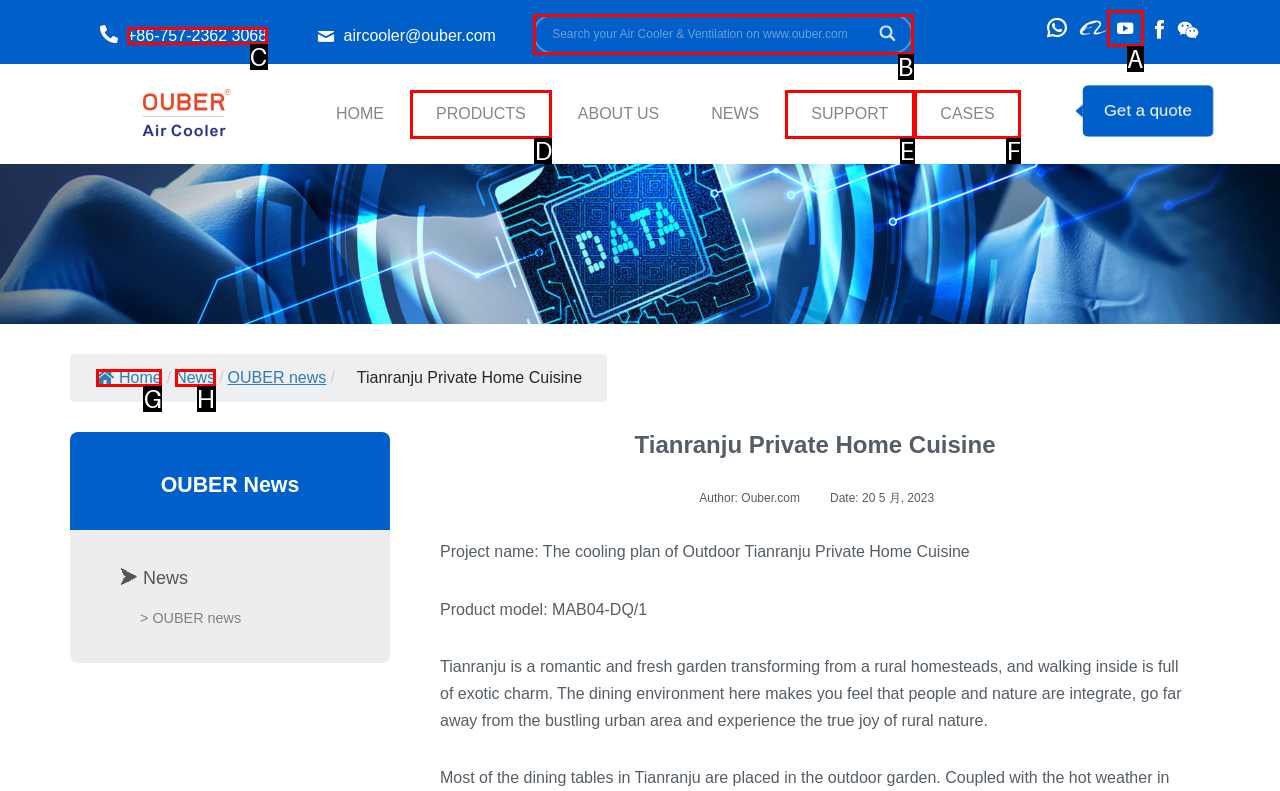Tell me which one HTML element best matches the description: +86-757-2362 3068 Answer with the option's letter from the given choices directly.

C